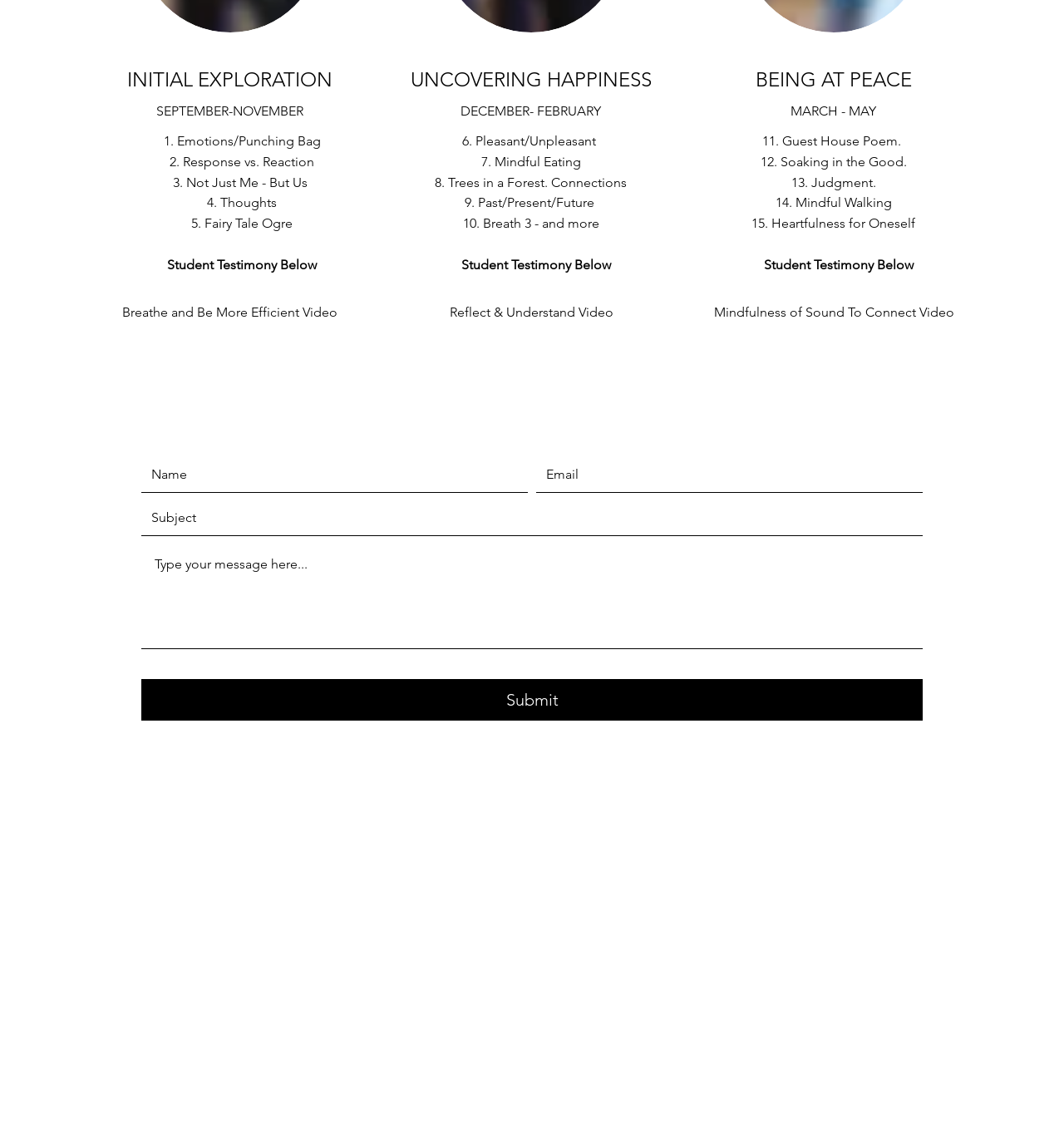Determine the bounding box coordinates of the clickable area required to perform the following instruction: "Enter username in the login form". The coordinates should be represented as four float numbers between 0 and 1: [left, top, right, bottom].

None